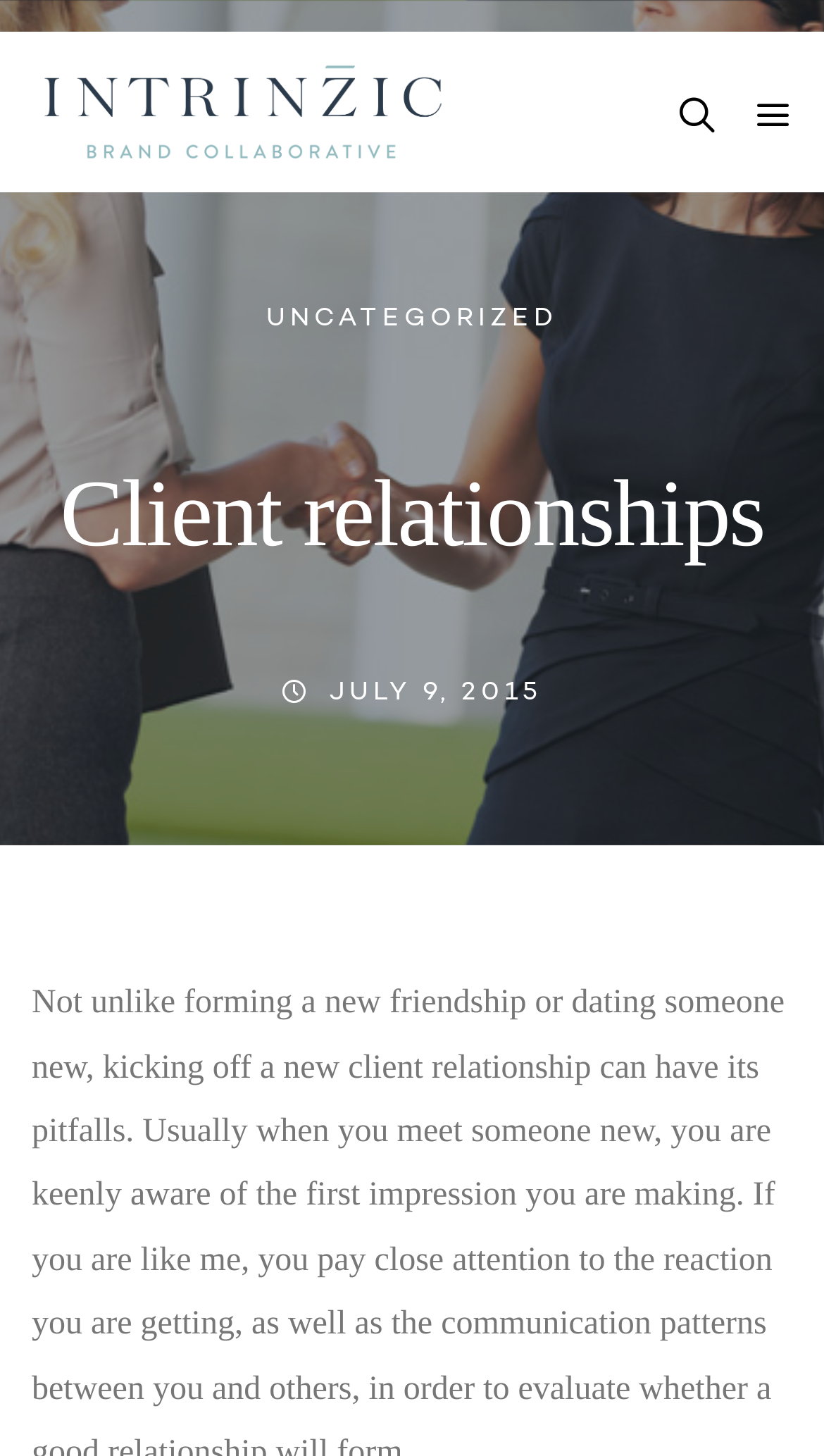What is the company name?
Please use the image to provide an in-depth answer to the question.

The company name can be found in the top-left corner of the webpage, where the logo is located. The logo is an image with the text 'Intrinzic Inc.'.